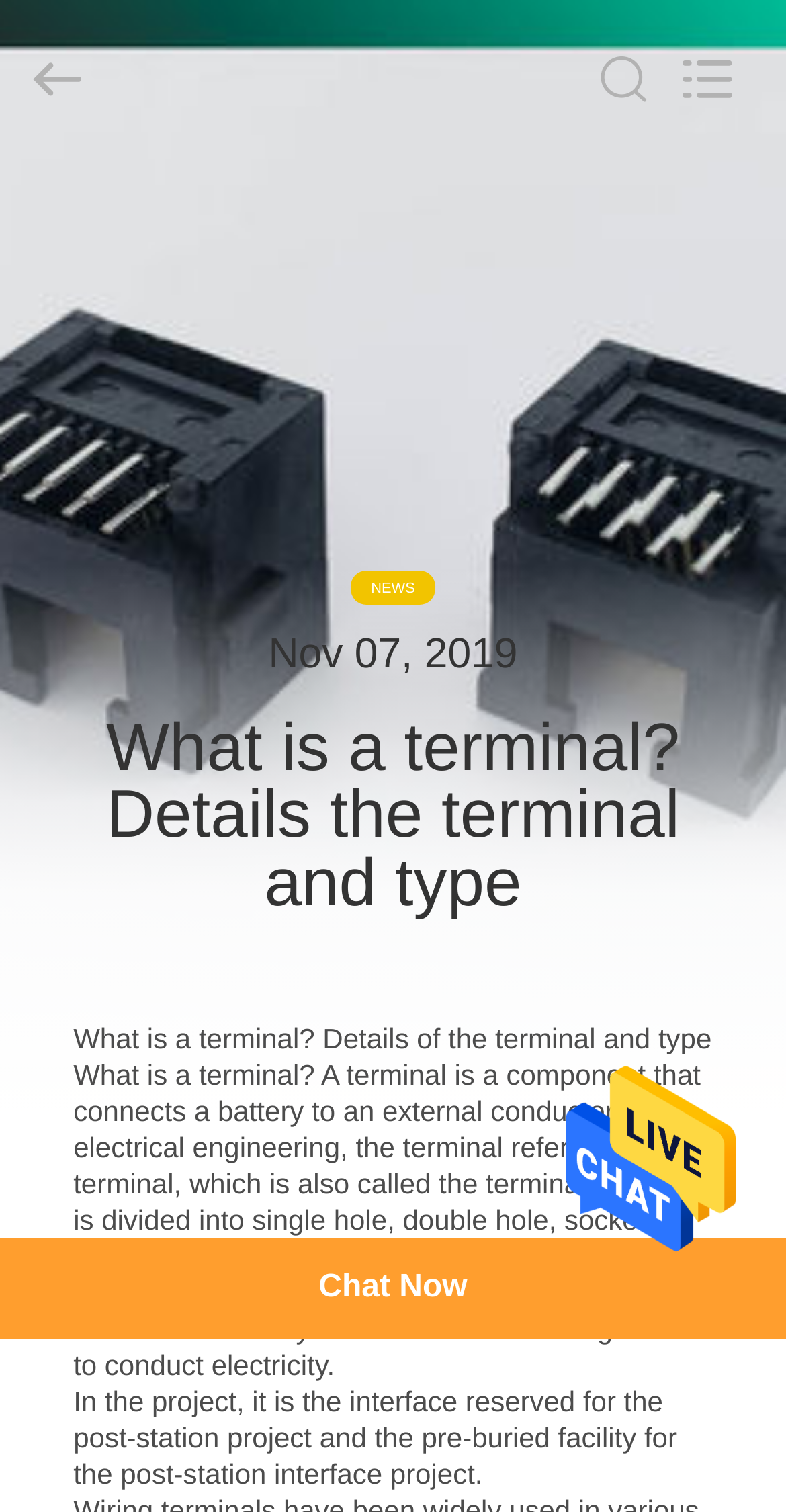Please identify the webpage's heading and generate its text content.

What is a terminal? Details the terminal and type